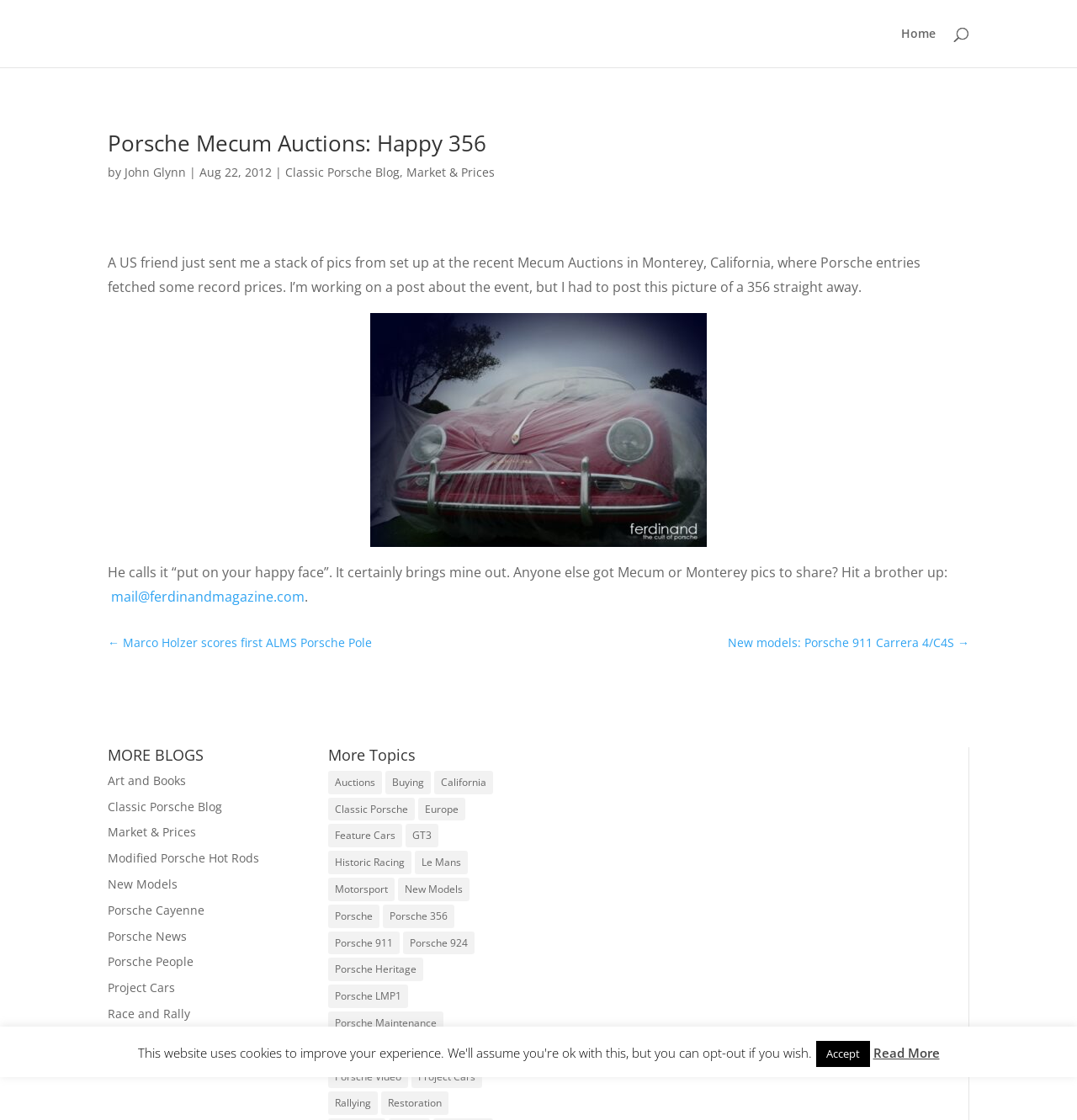Please identify the bounding box coordinates of the area I need to click to accomplish the following instruction: "search for something".

[0.1, 0.0, 0.9, 0.001]